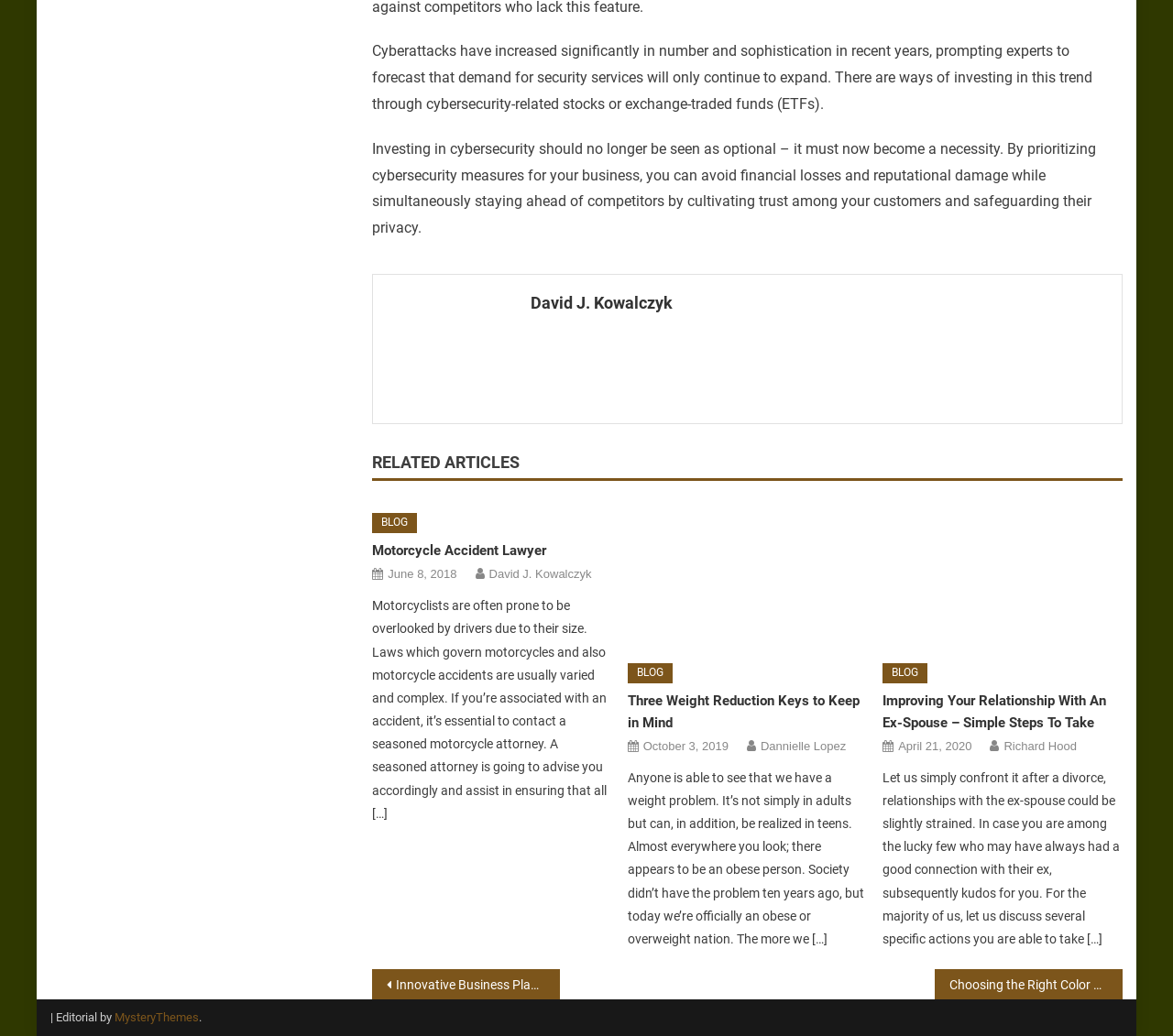Can you identify the bounding box coordinates of the clickable region needed to carry out this instruction: 'Read related articles'? The coordinates should be four float numbers within the range of 0 to 1, stated as [left, top, right, bottom].

[0.317, 0.436, 0.443, 0.457]